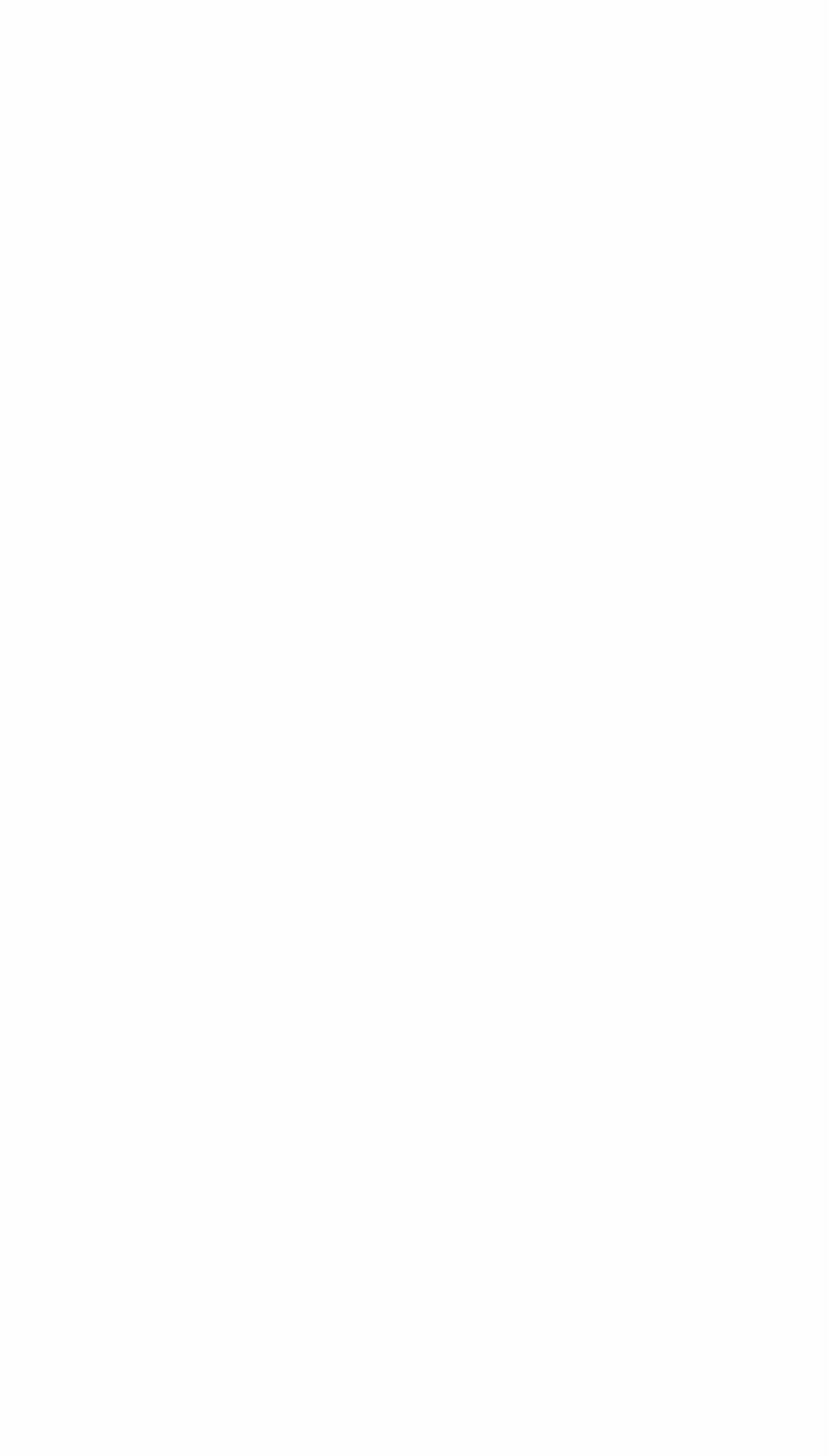How many textboxes are required to be filled?
Based on the image, answer the question in a detailed manner.

There are five textboxes with the 'required' attribute set to True, indicating that the user must fill in all five textboxes before submitting the form.